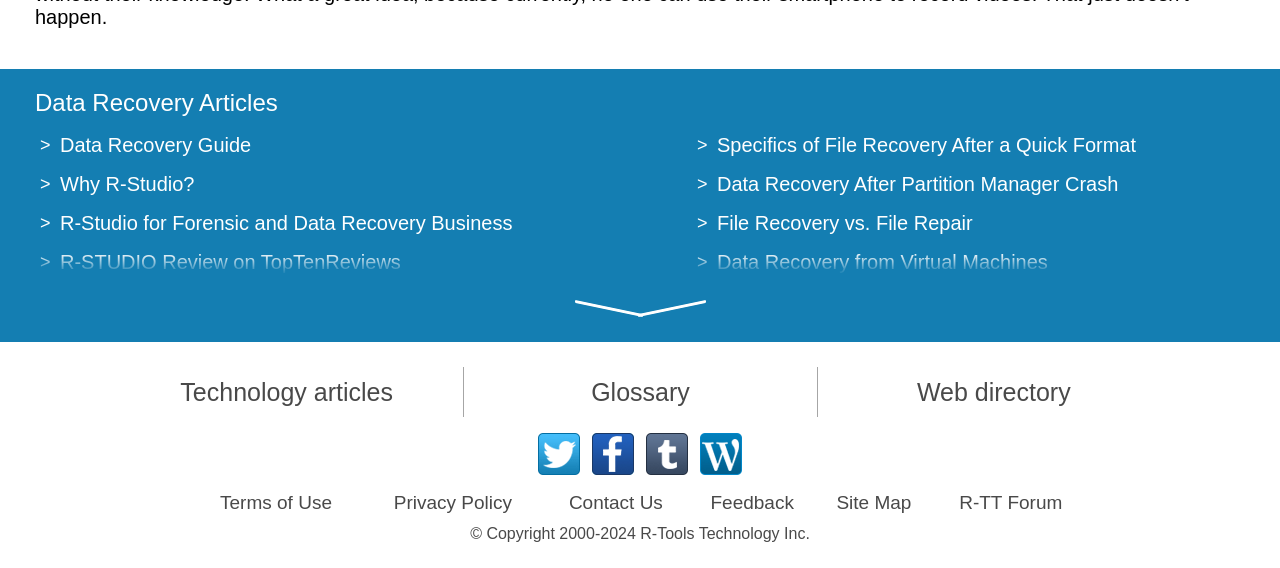Specify the bounding box coordinates for the region that must be clicked to perform the given instruction: "View the Terms of Use".

[0.172, 0.866, 0.259, 0.903]